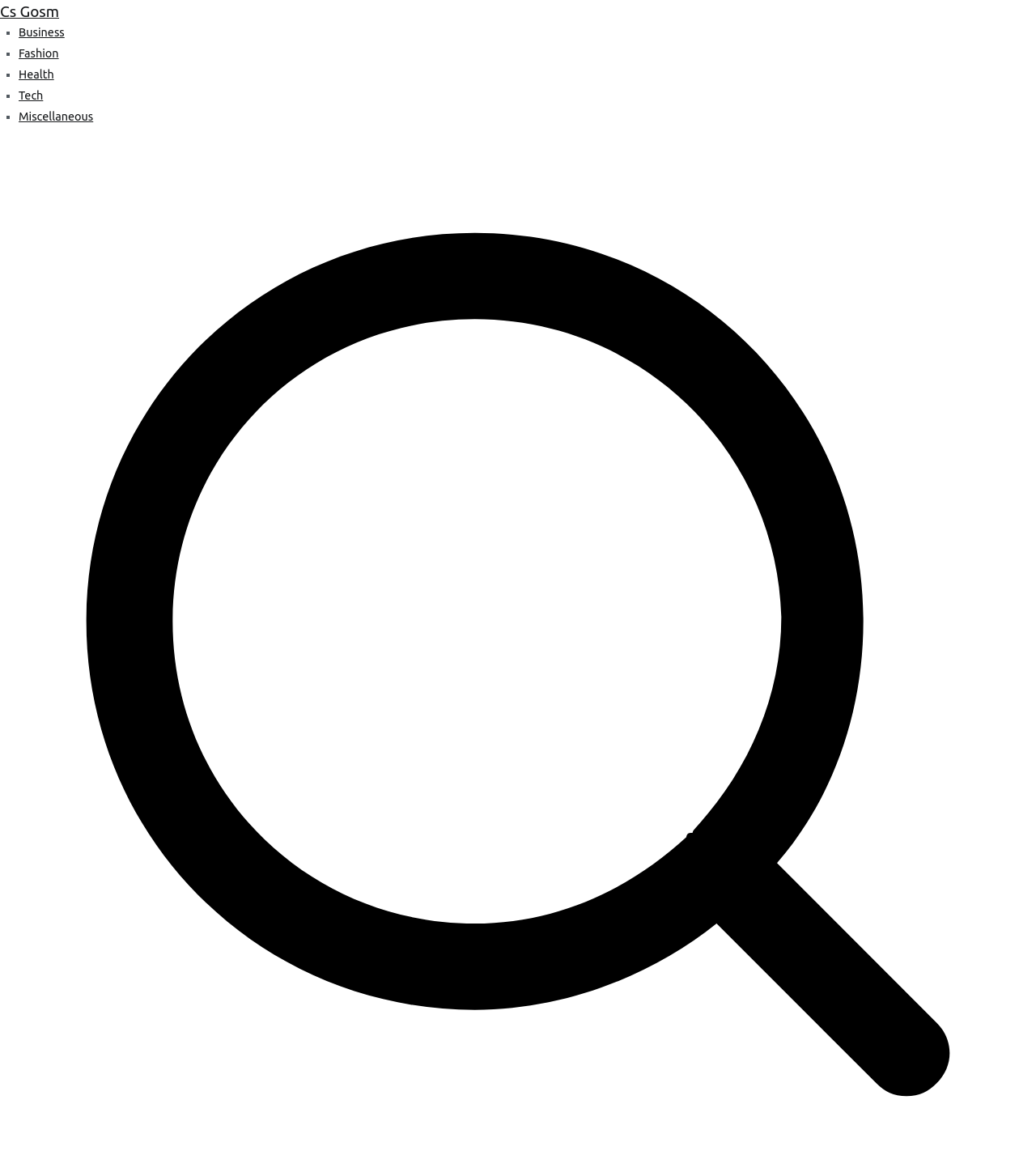What is the author of the article?
From the screenshot, supply a one-word or short-phrase answer.

Gloria